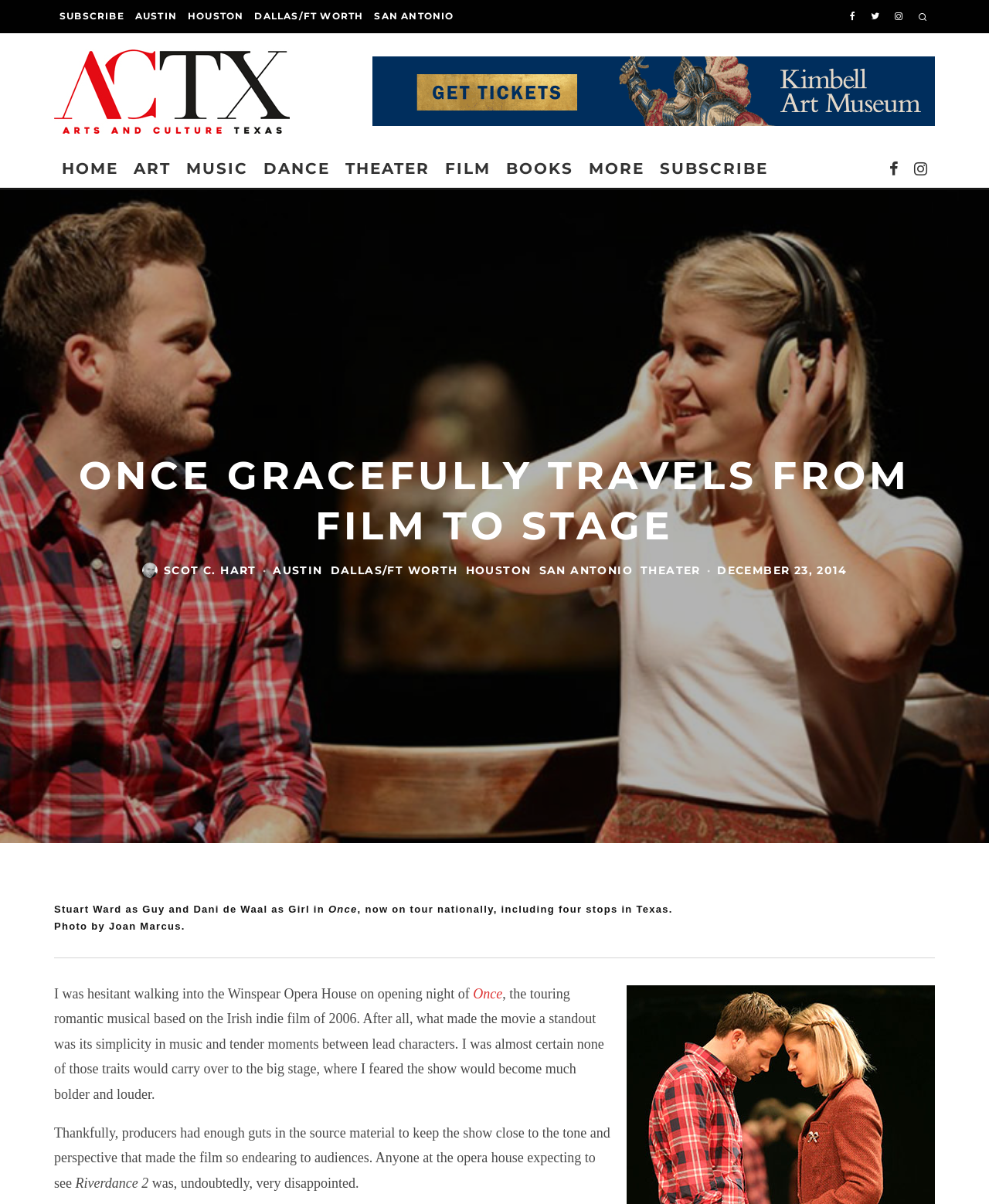Identify the coordinates of the bounding box for the element that must be clicked to accomplish the instruction: "View the photo by Joan Marcus".

[0.055, 0.748, 0.945, 0.777]